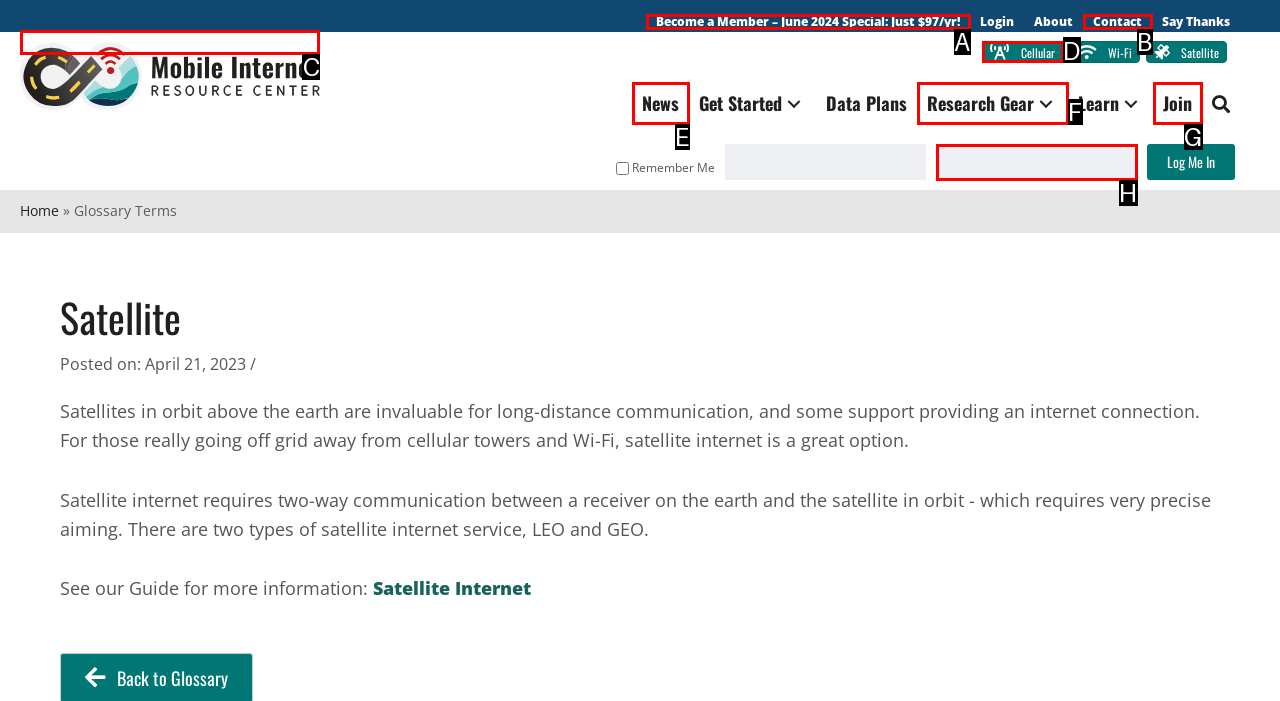Which option should you click on to fulfill this task: Click on the 'Become a Member' link? Answer with the letter of the correct choice.

A